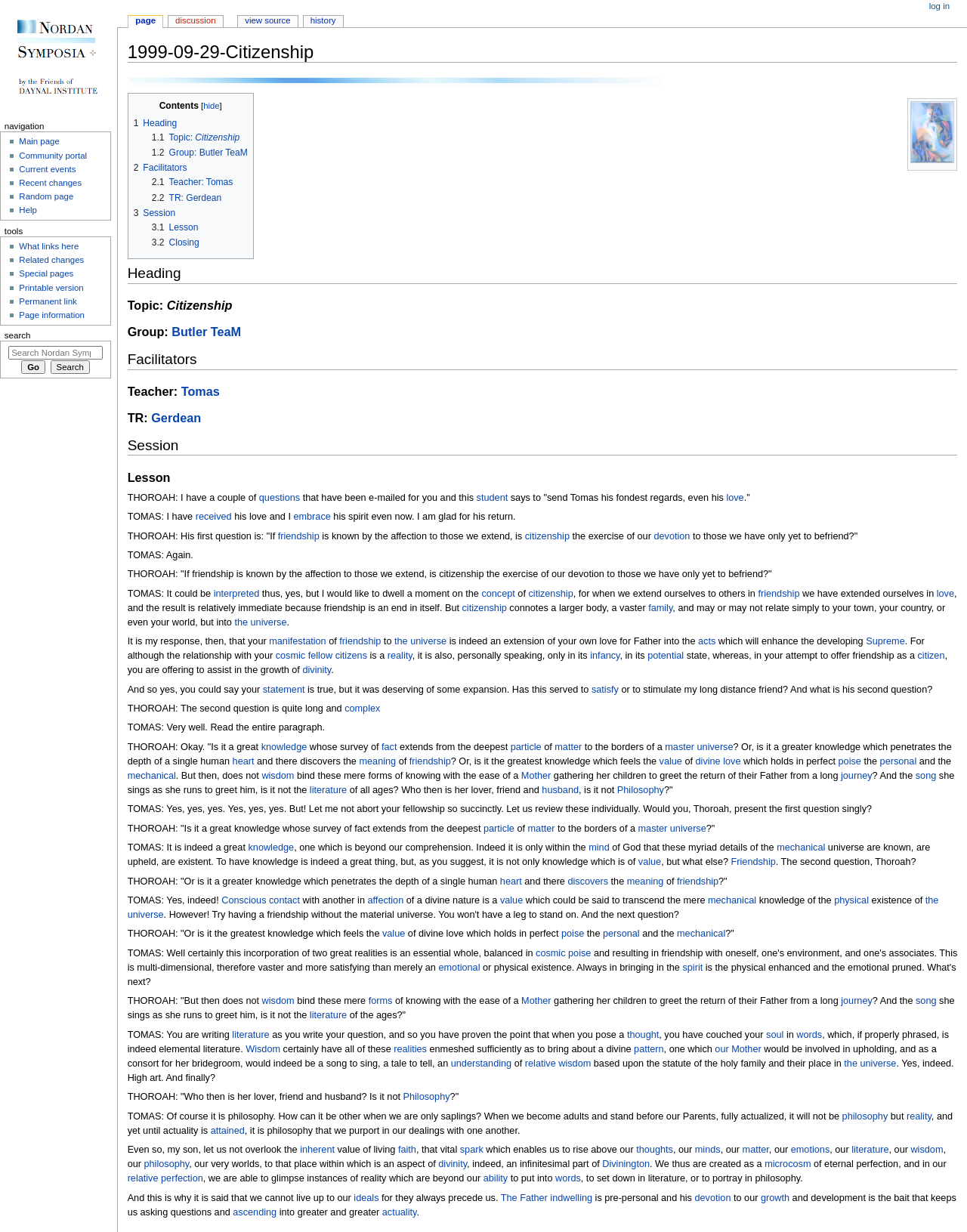What is the significance of the universe in the discussion?
Answer the question with a detailed and thorough explanation.

The universe is mentioned in the conversation as a larger context for citizenship and the extension of love and friendship. TOMAS suggests that the manifestation of friendship to the universe is an extension of one's own love for Father into the universe.